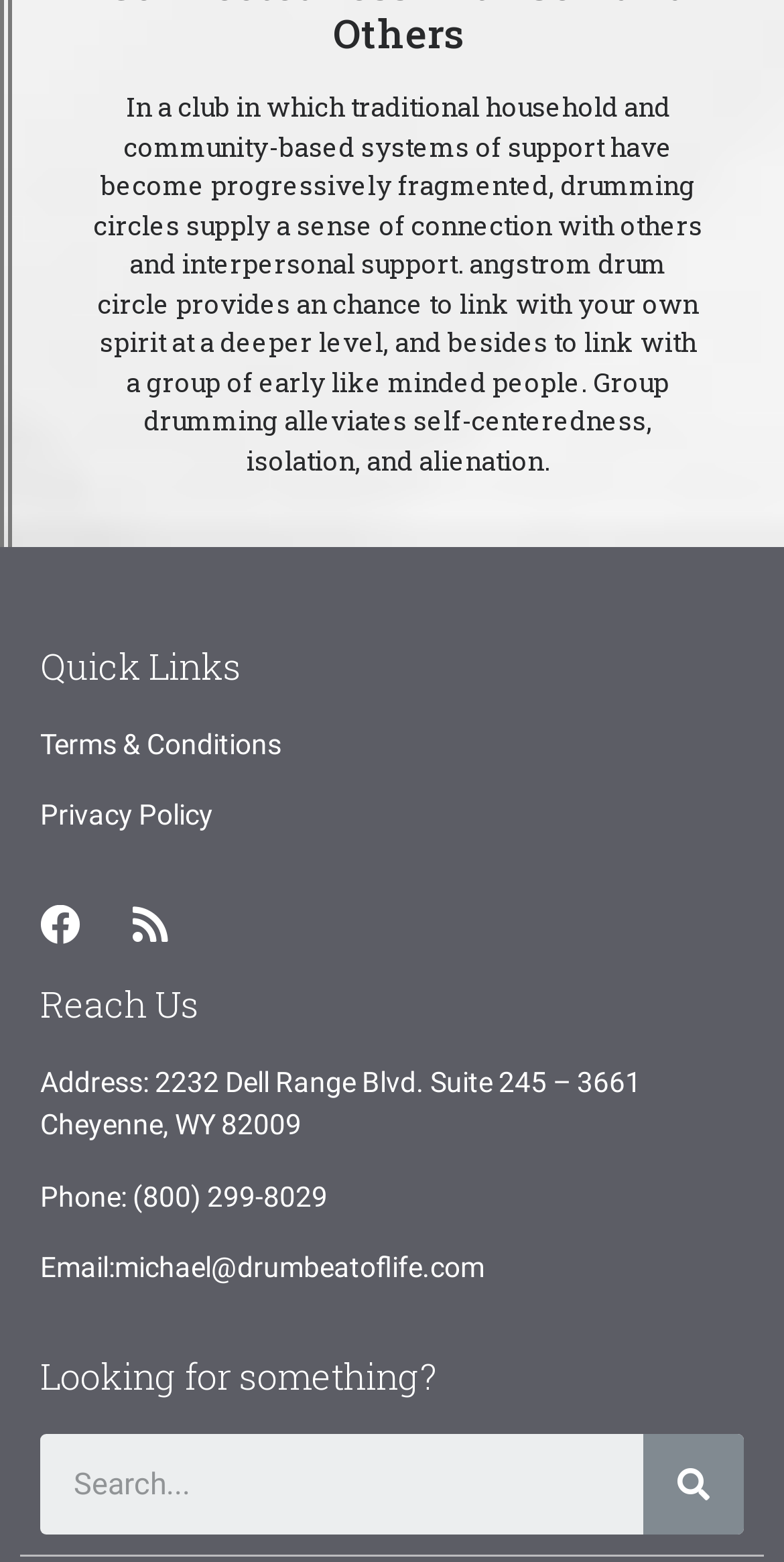What is the purpose of the search bar?
Give a one-word or short phrase answer based on the image.

To search for something